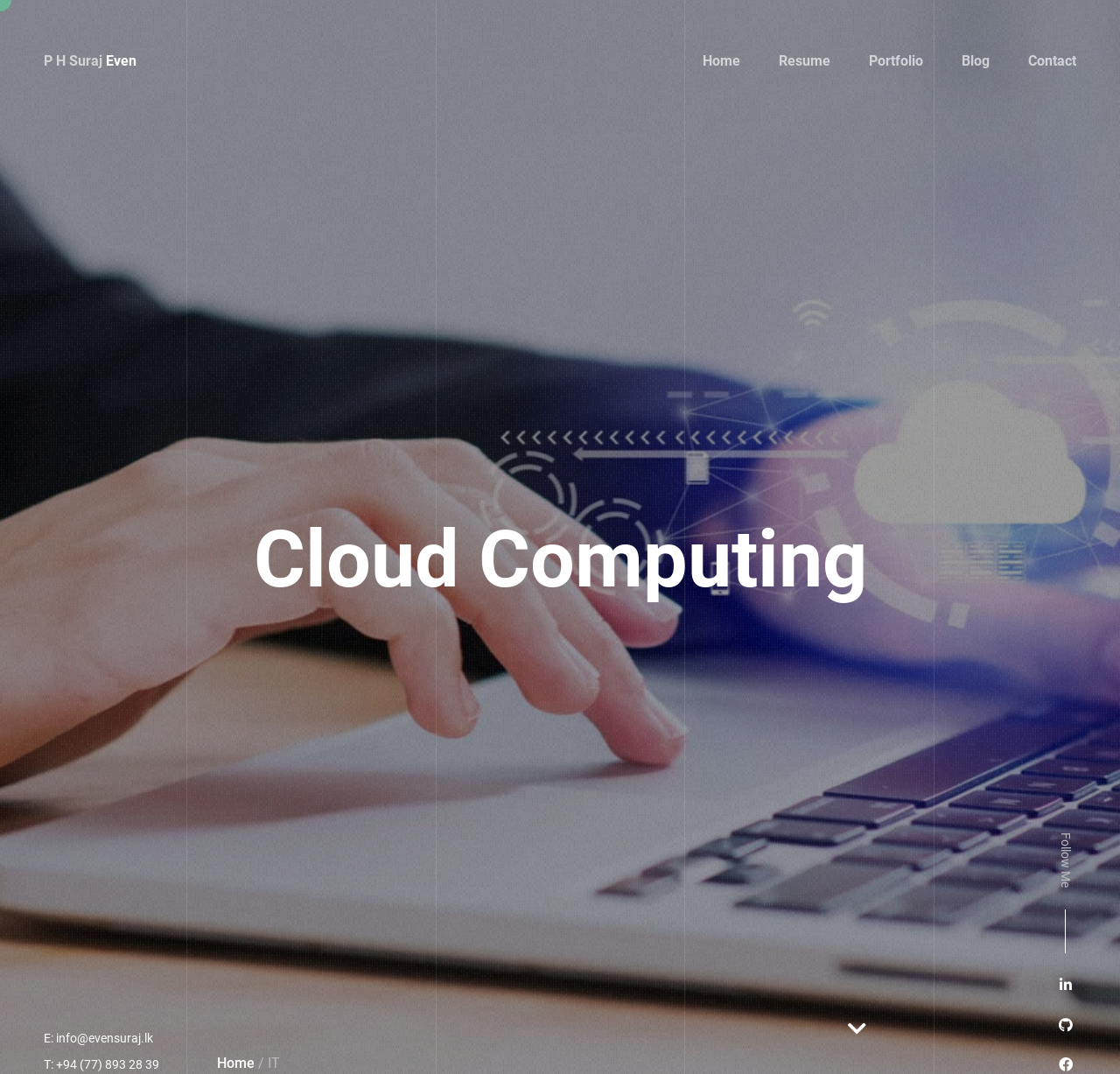Please identify the bounding box coordinates of the element's region that I should click in order to complete the following instruction: "Click the 'PEO & EOR' link". The bounding box coordinates consist of four float numbers between 0 and 1, i.e., [left, top, right, bottom].

None